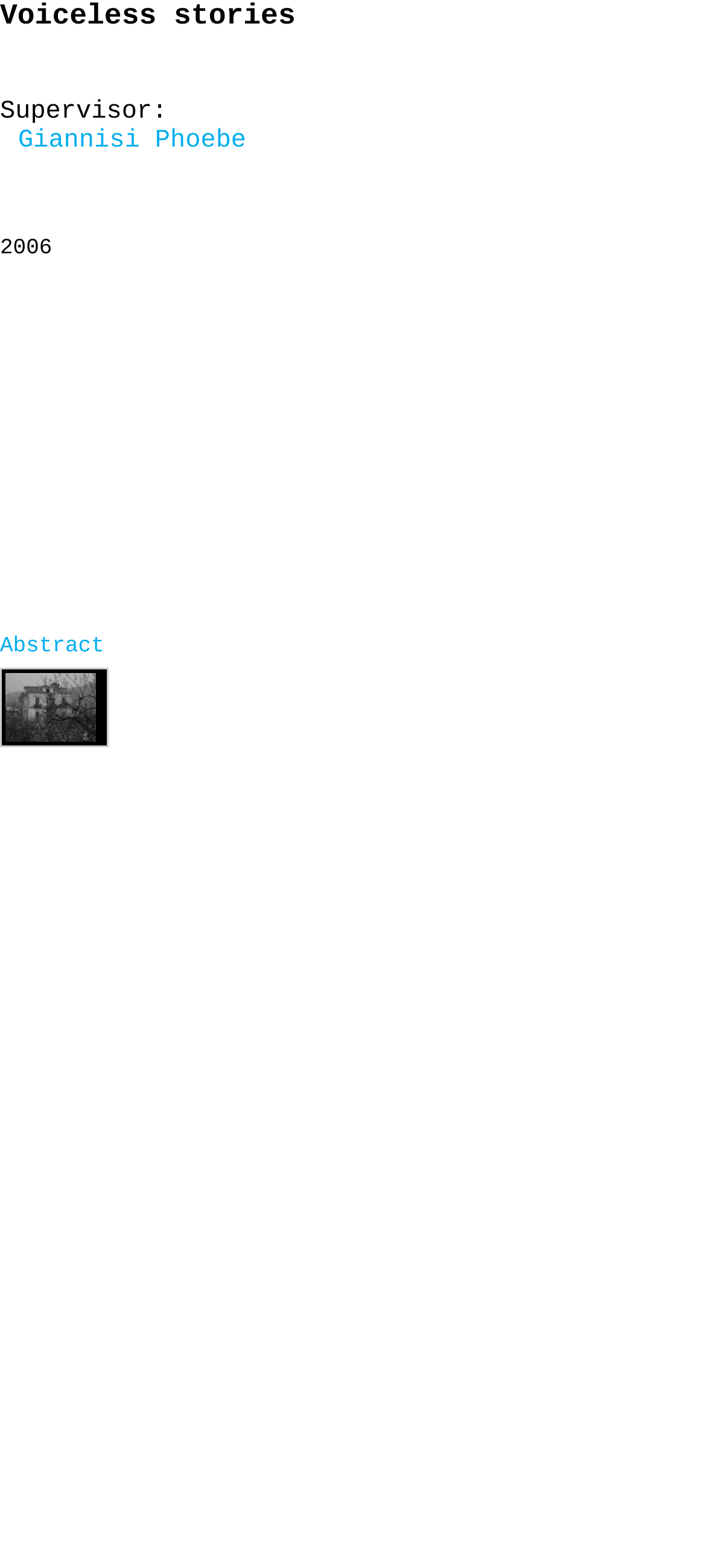Use a single word or phrase to answer the question: What is the name of the supervisor?

Giannisi Phoebe